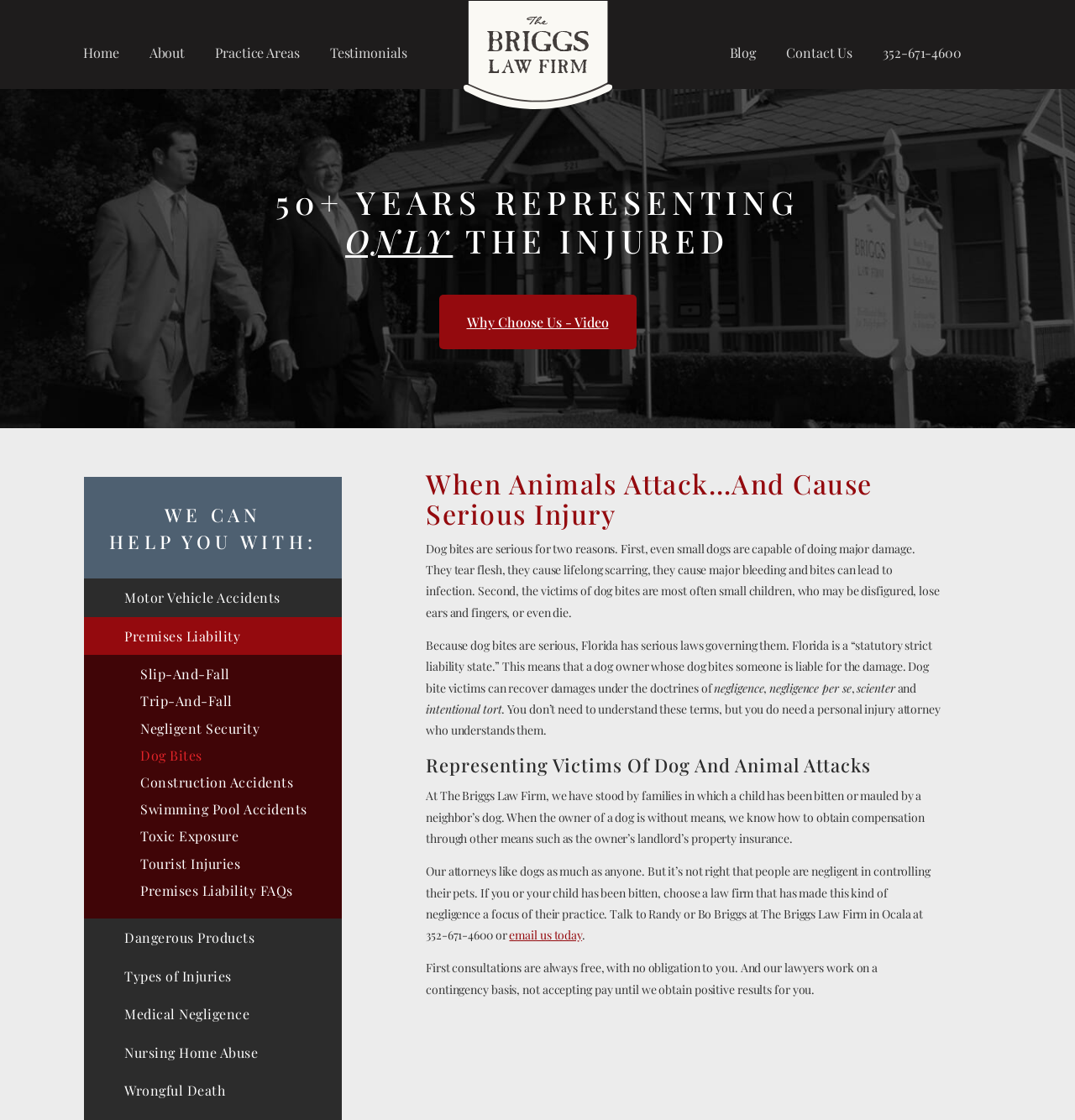From the image, can you give a detailed response to the question below:
What are the types of injuries mentioned on this webpage?

The webpage mentions various types of injuries, including motor vehicle accidents, premises liability, slip-and-fall, trip-and-fall, negligent security, dog bites, construction accidents, swimming pool accidents, toxic exposure, tourist injuries, and wrongful death.